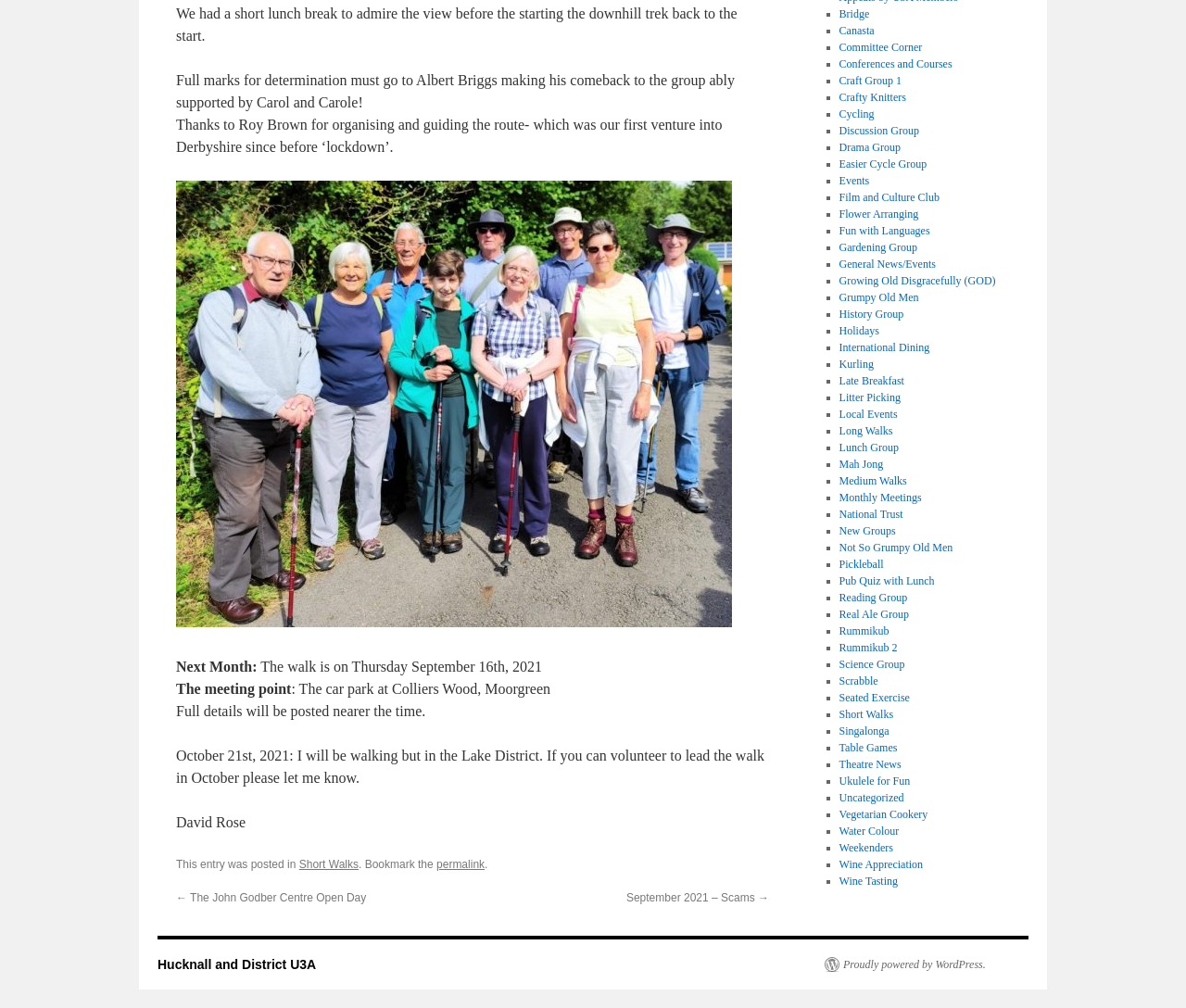Find the bounding box coordinates for the element described here: "September 2021 – Scams →".

[0.528, 0.884, 0.648, 0.897]